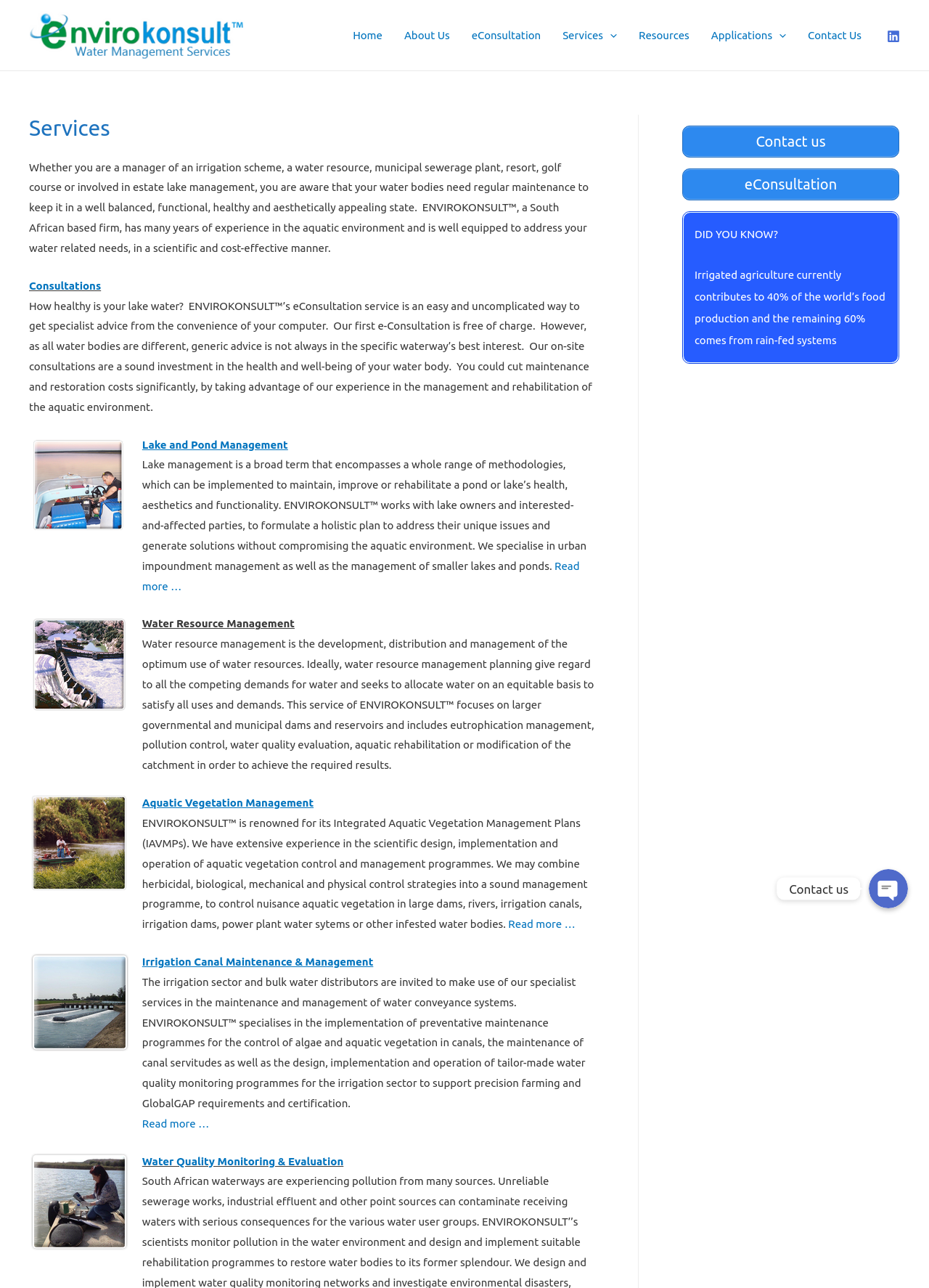Find the bounding box coordinates for the area that should be clicked to accomplish the instruction: "Contact us through email".

[0.935, 0.64, 0.977, 0.67]